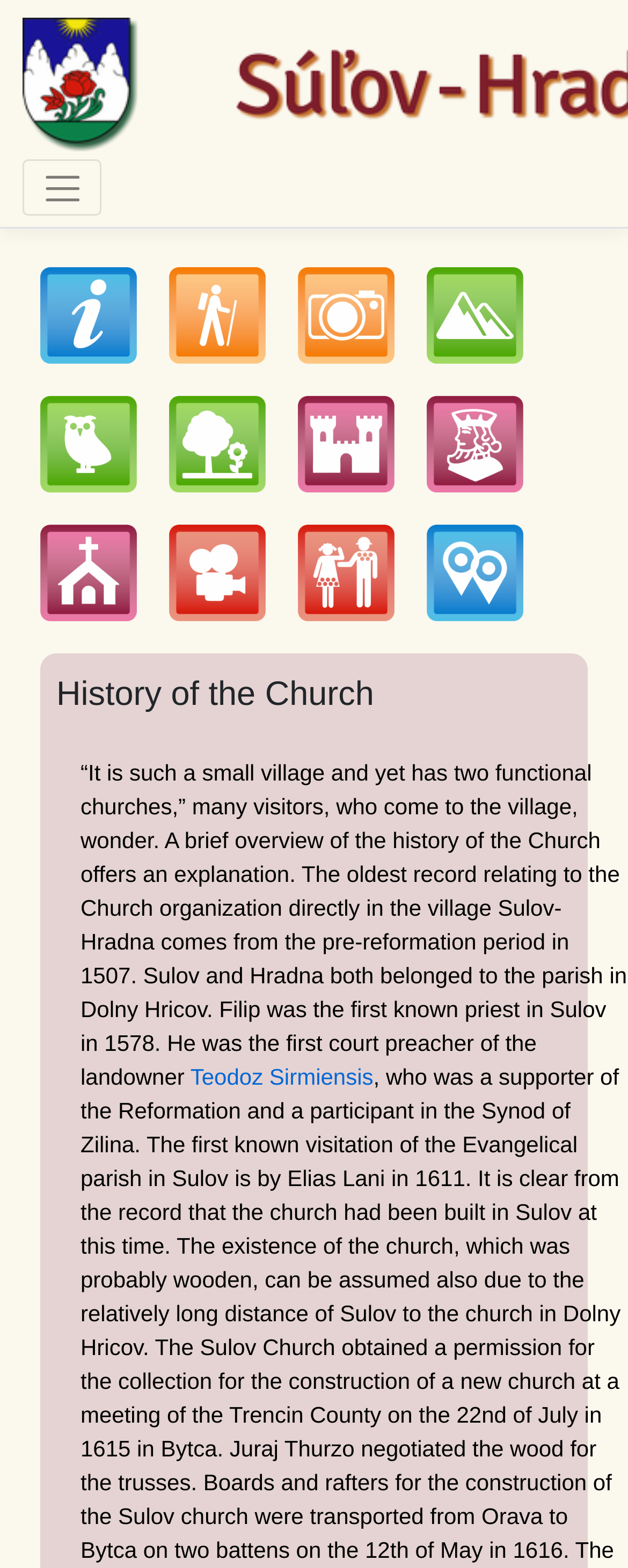Please respond in a single word or phrase: 
How many images are on the navigation button?

9